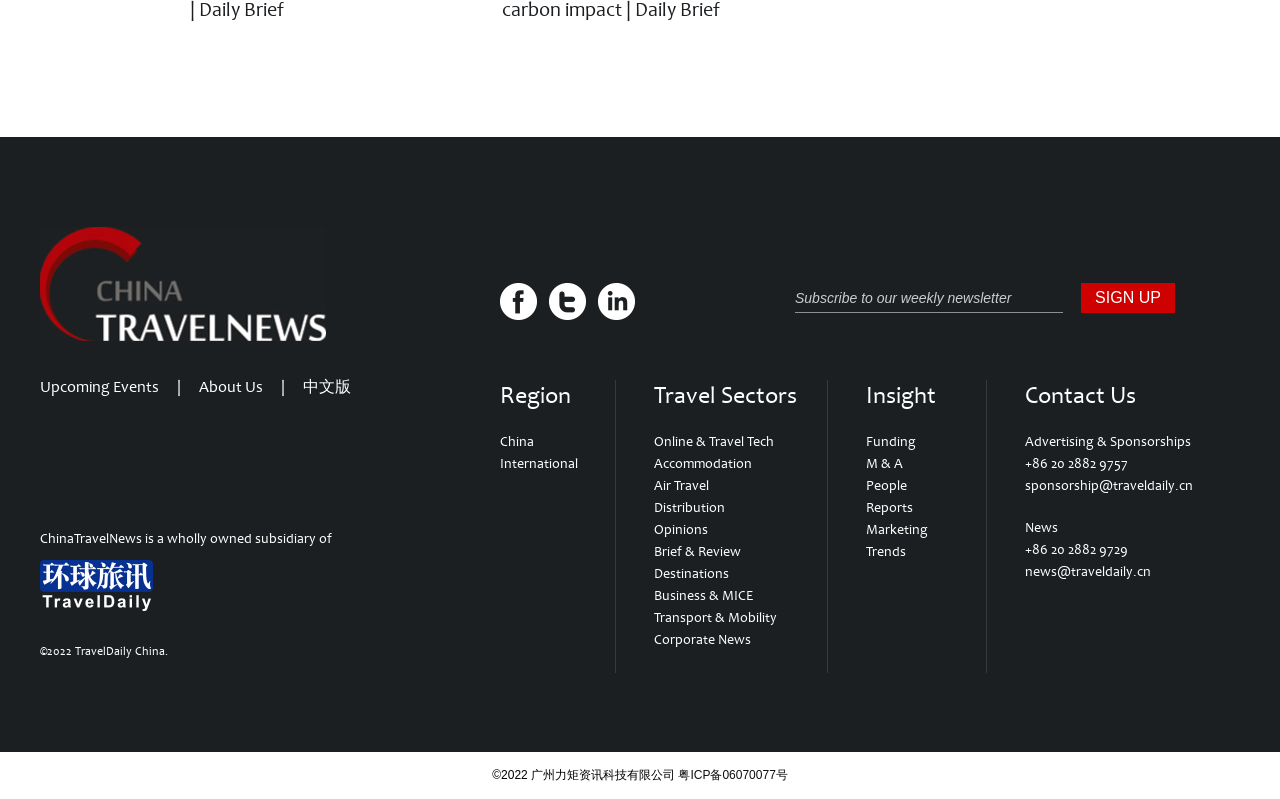Determine the bounding box coordinates for the area that should be clicked to carry out the following instruction: "Click on the 'ChinaTravelNews' link".

[0.031, 0.284, 0.255, 0.309]